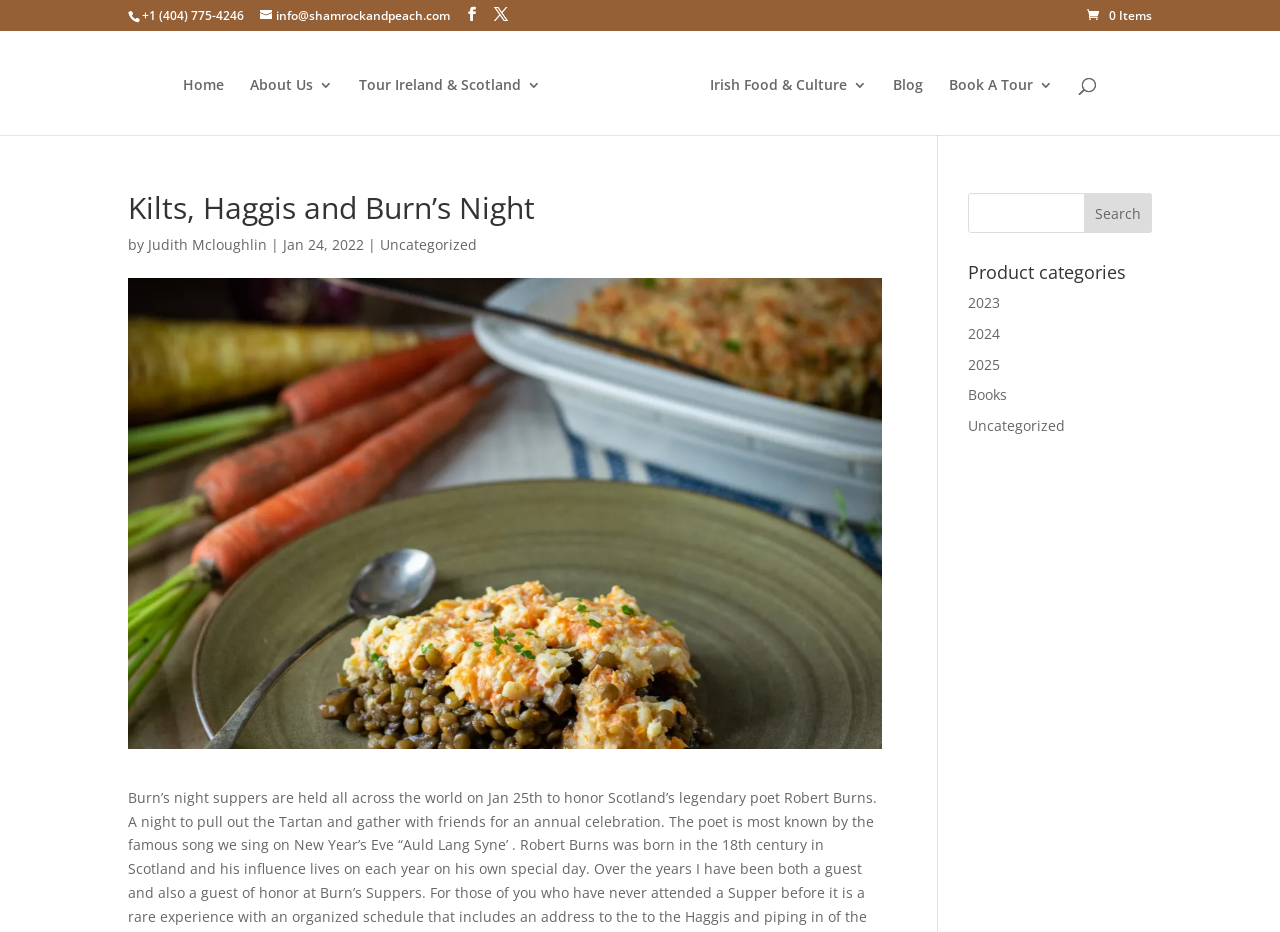What is the year of the article 'Kilts, Haggis and Burn’s Night'?
Provide a detailed answer to the question, using the image to inform your response.

I found the year of the article by looking at the text below the article title, which says 'Jan 24, 2022'. This suggests that the article was published on January 24, 2022.